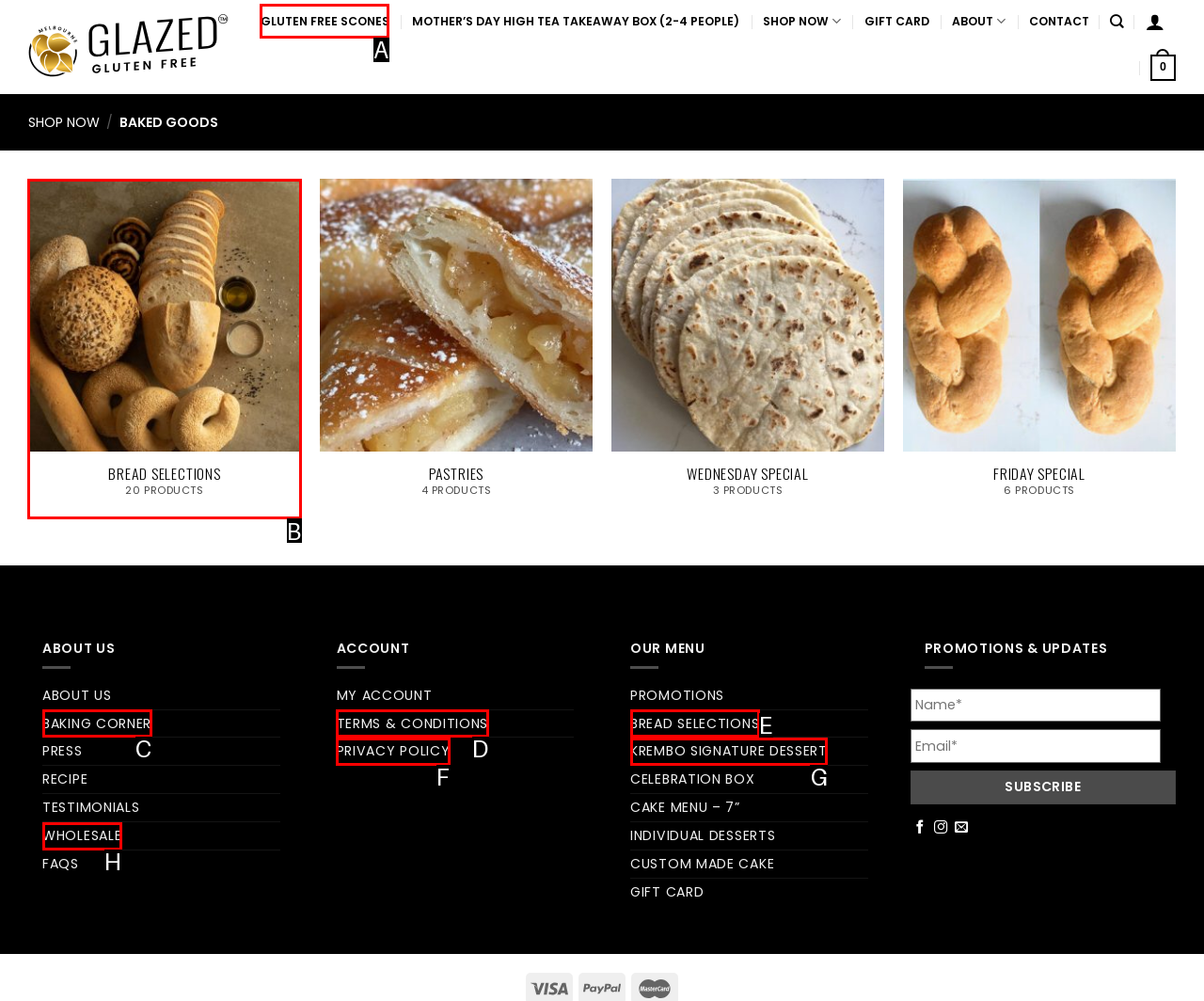Choose the HTML element to click for this instruction: Click on the 'GLUTEN FREE SCONES' link Answer with the letter of the correct choice from the given options.

A